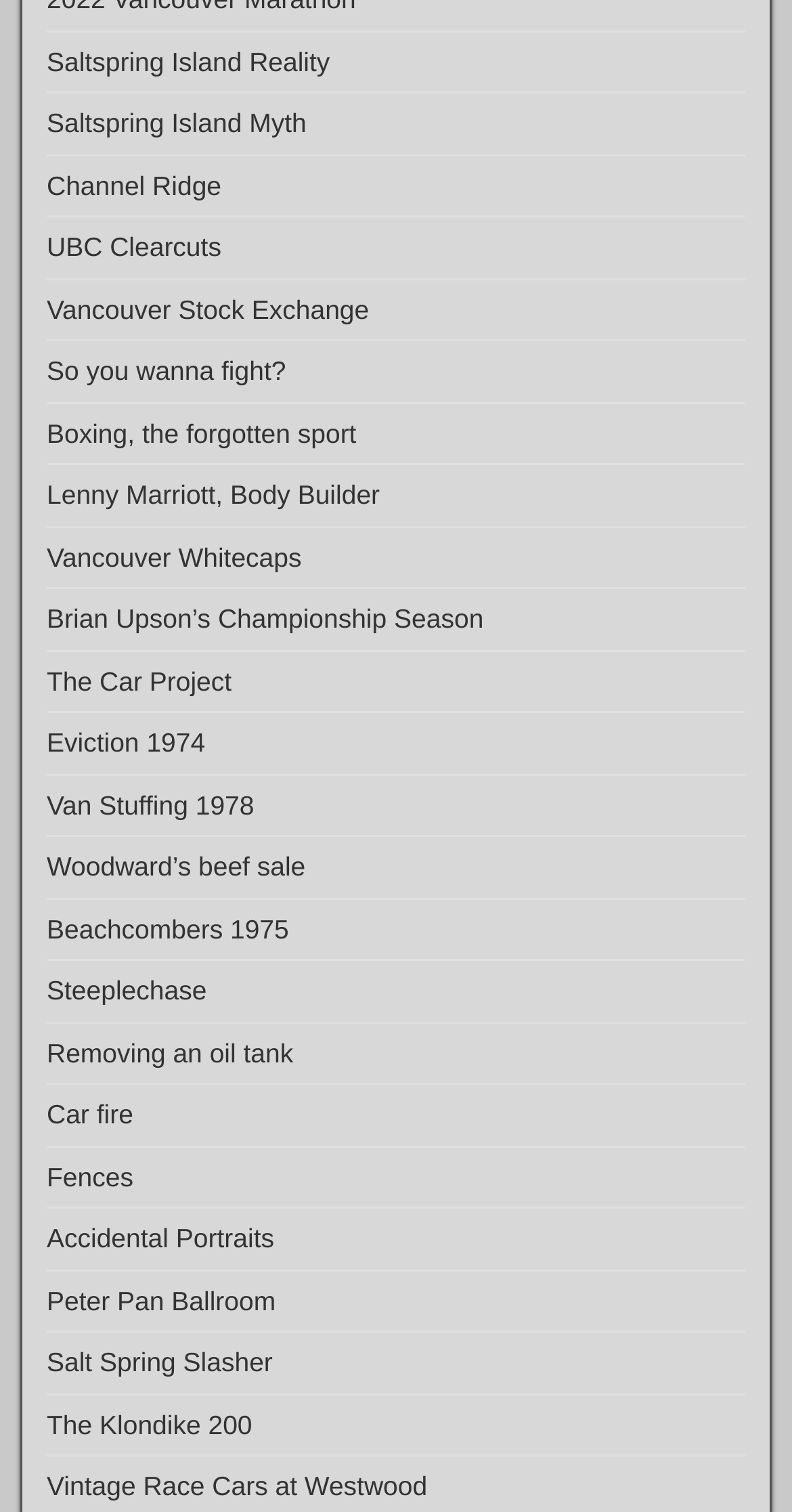Could you determine the bounding box coordinates of the clickable element to complete the instruction: "Read about Lenny Marriott, Body Builder"? Provide the coordinates as four float numbers between 0 and 1, i.e., [left, top, right, bottom].

[0.059, 0.317, 0.48, 0.338]